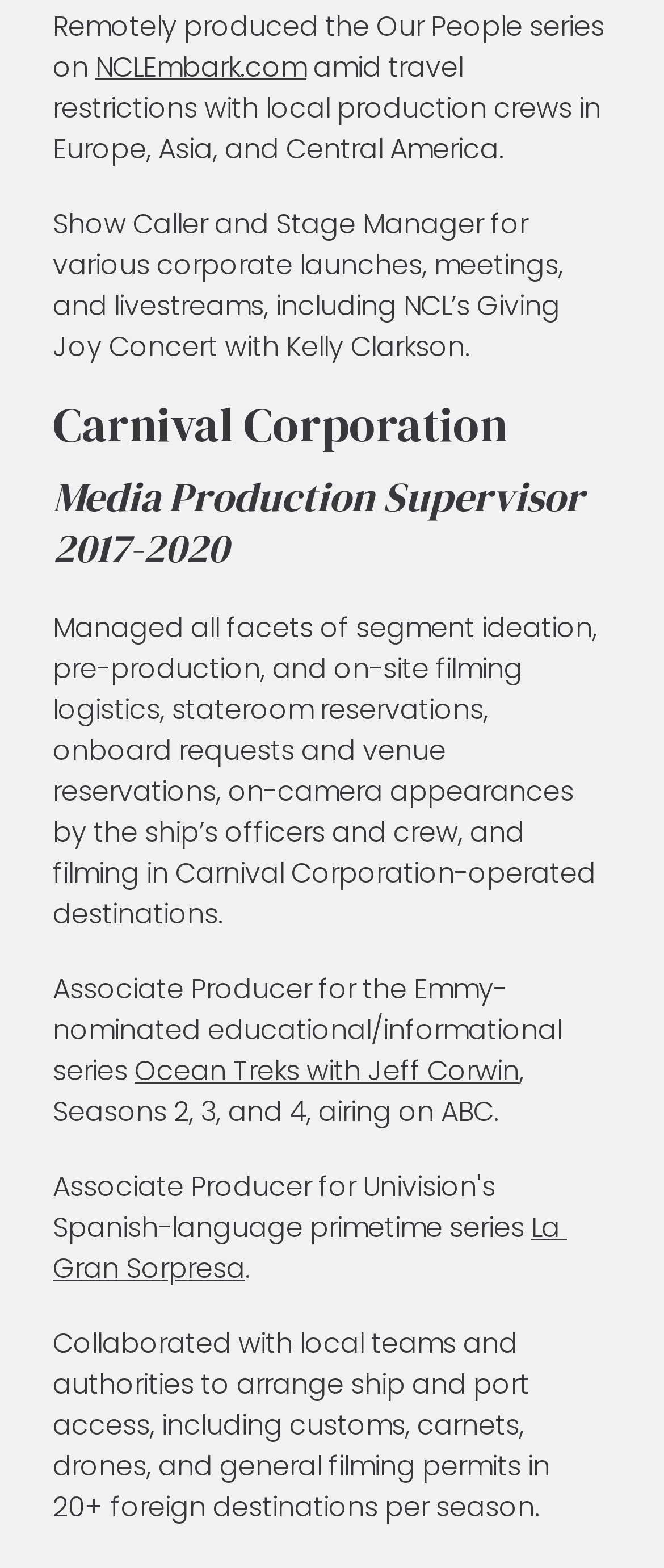Please answer the following question using a single word or phrase: 
What is the name of the concert mentioned?

Giving Joy Concert